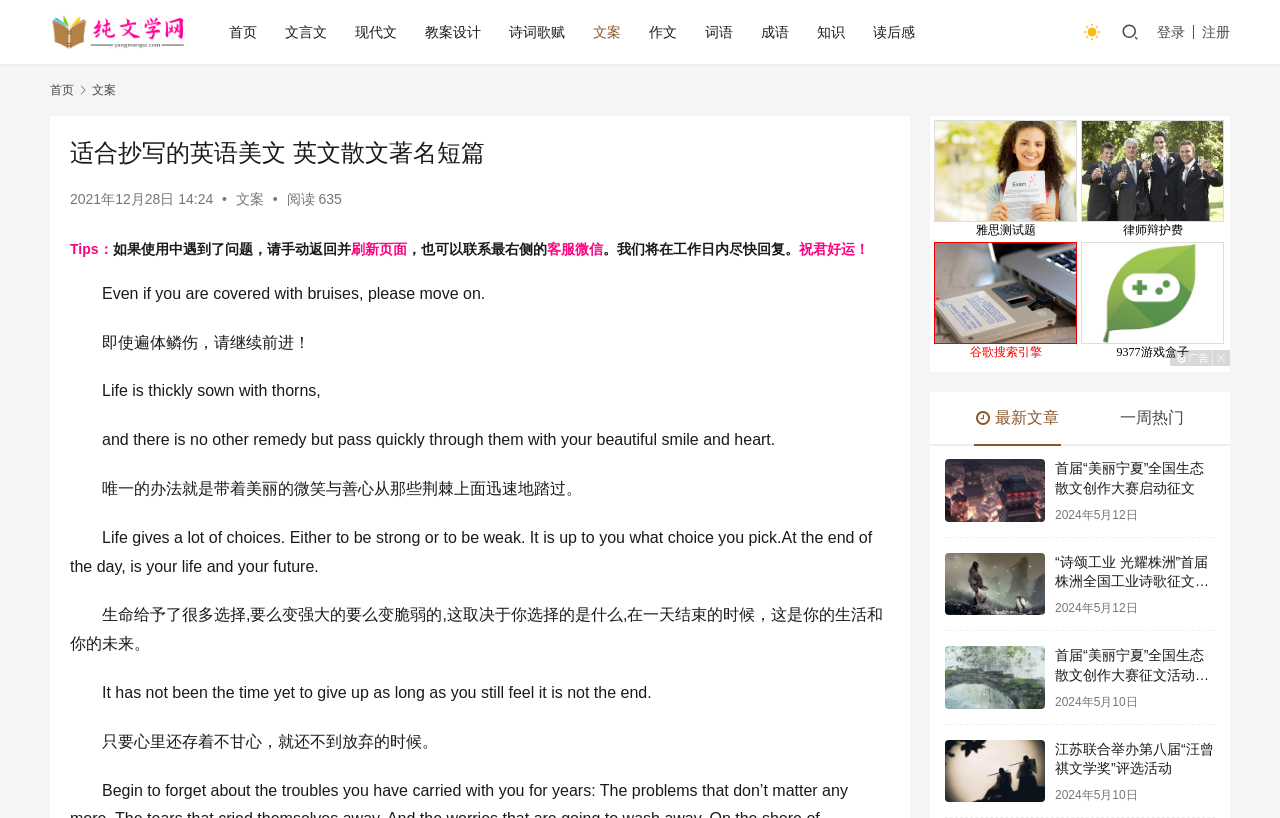For the element described, predict the bounding box coordinates as (top-left x, top-left y, bottom-right x, bottom-right y). All values should be between 0 and 1. Element description: 文言文

[0.212, 0.0, 0.266, 0.078]